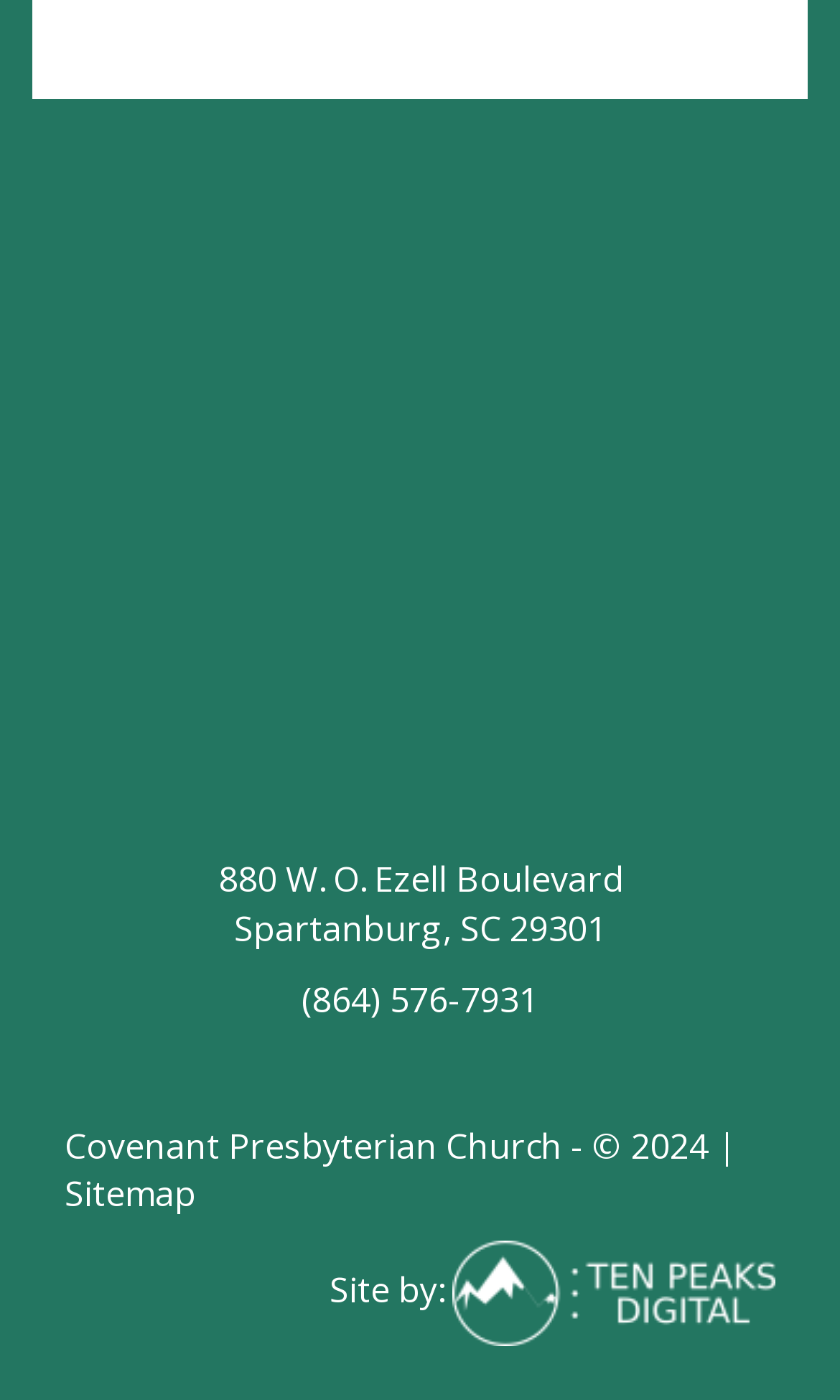Given the element description "Sitemap", identify the bounding box of the corresponding UI element.

[0.077, 0.836, 0.233, 0.87]